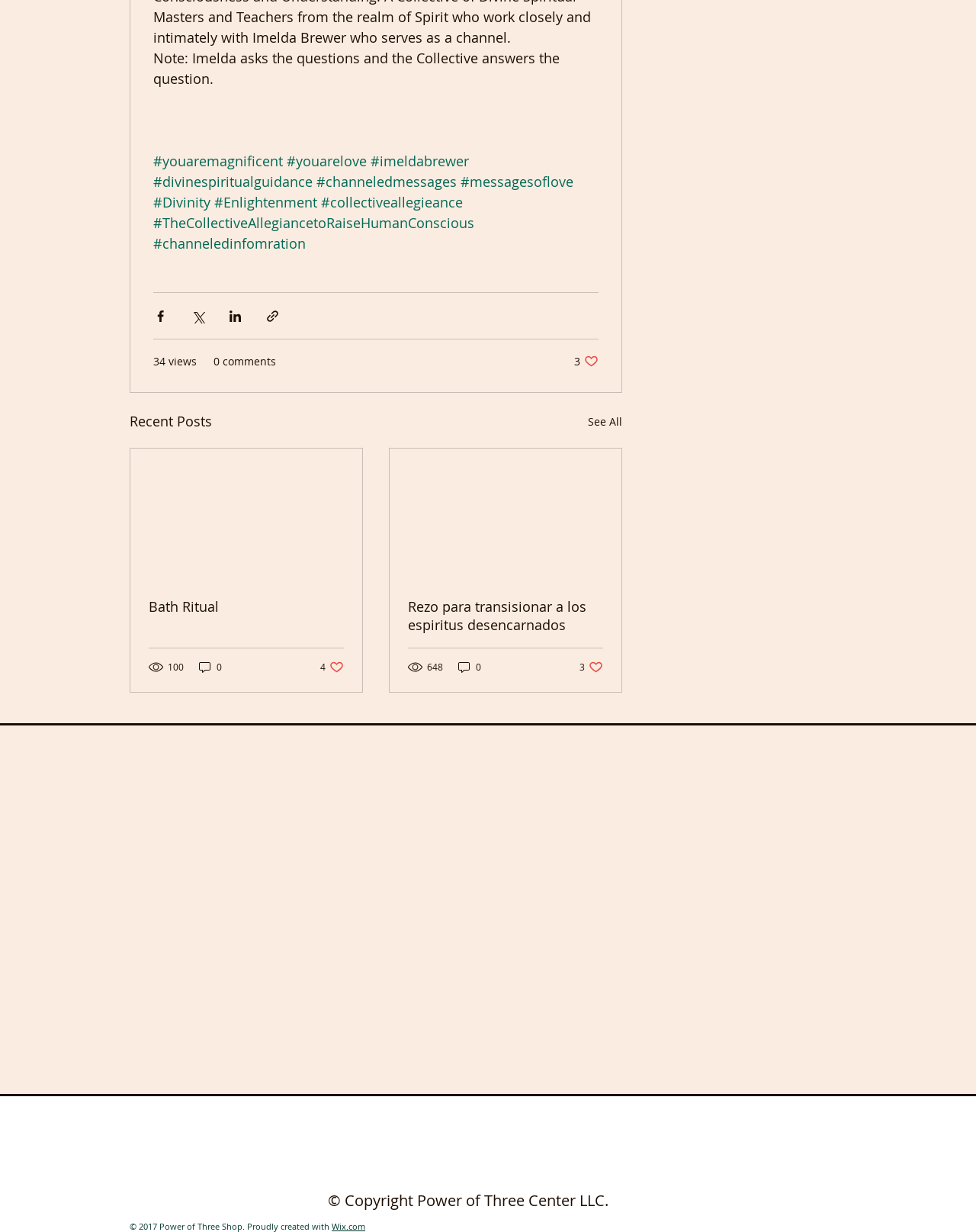Please identify the coordinates of the bounding box that should be clicked to fulfill this instruction: "Read the 'Recent Posts'".

[0.133, 0.333, 0.217, 0.351]